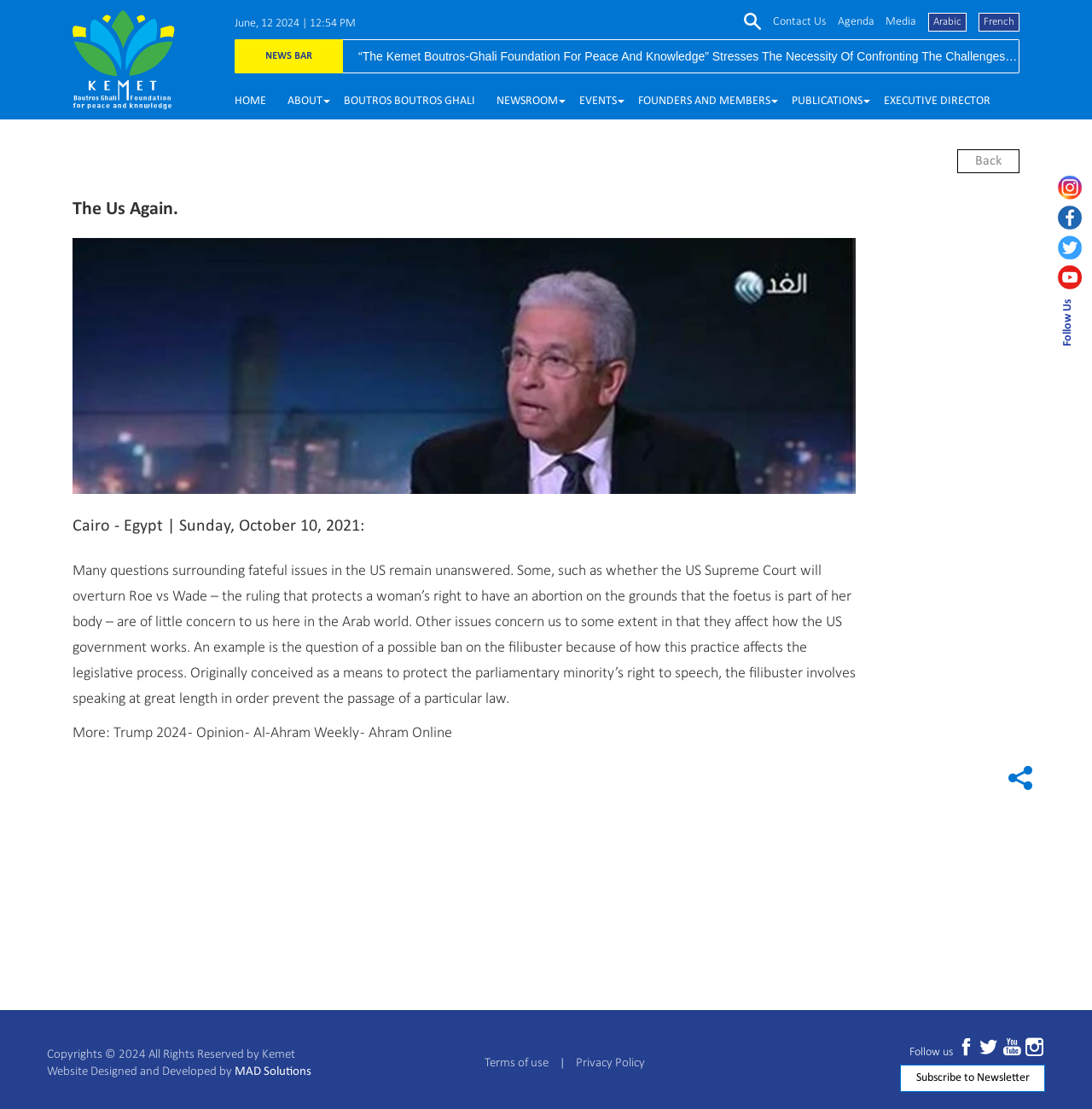Given the description "parent_node: Follow us title="our instagram"", provide the bounding box coordinates of the corresponding UI element.

[0.938, 0.938, 0.957, 0.956]